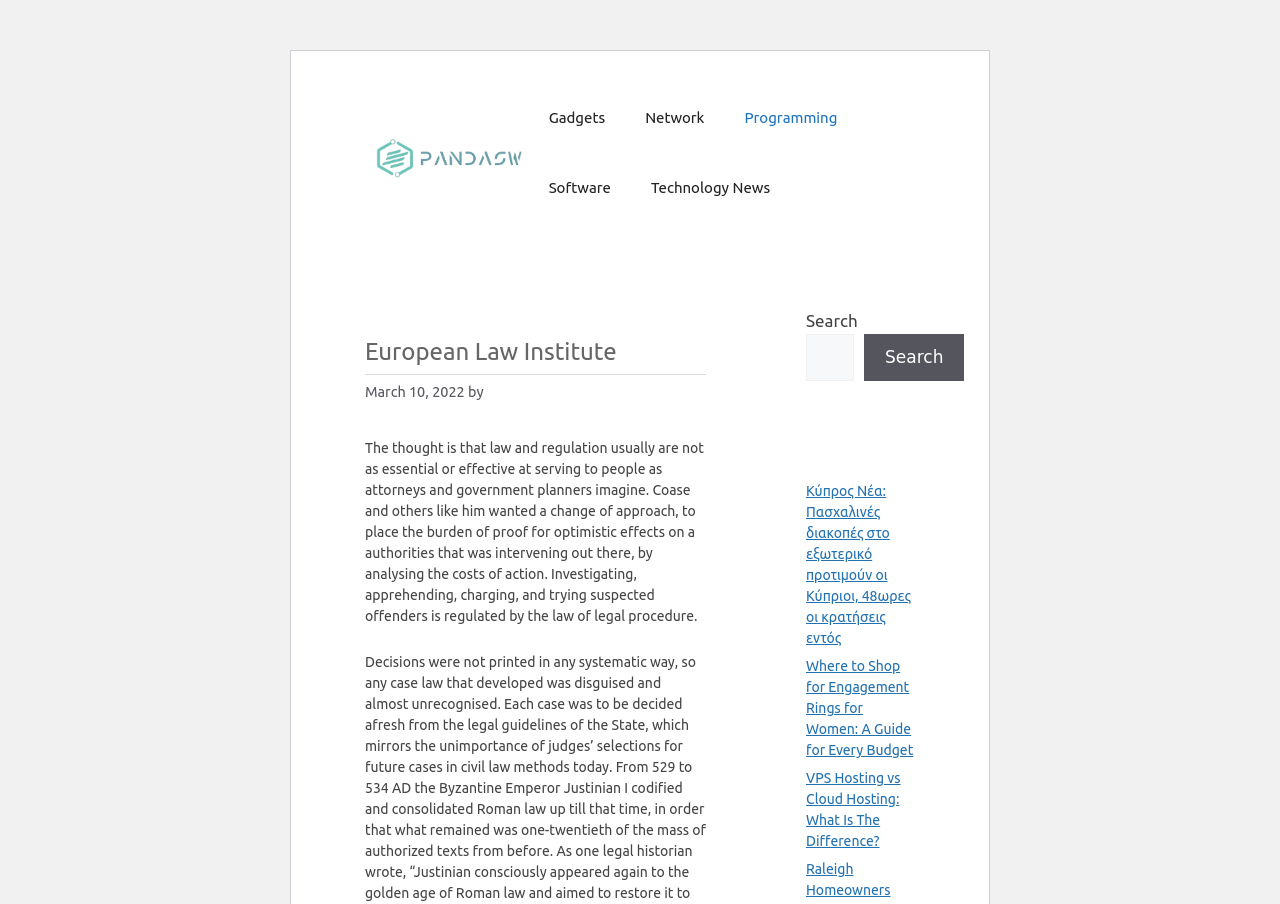What is the name of the institute?
Using the visual information, respond with a single word or phrase.

European Law Institute